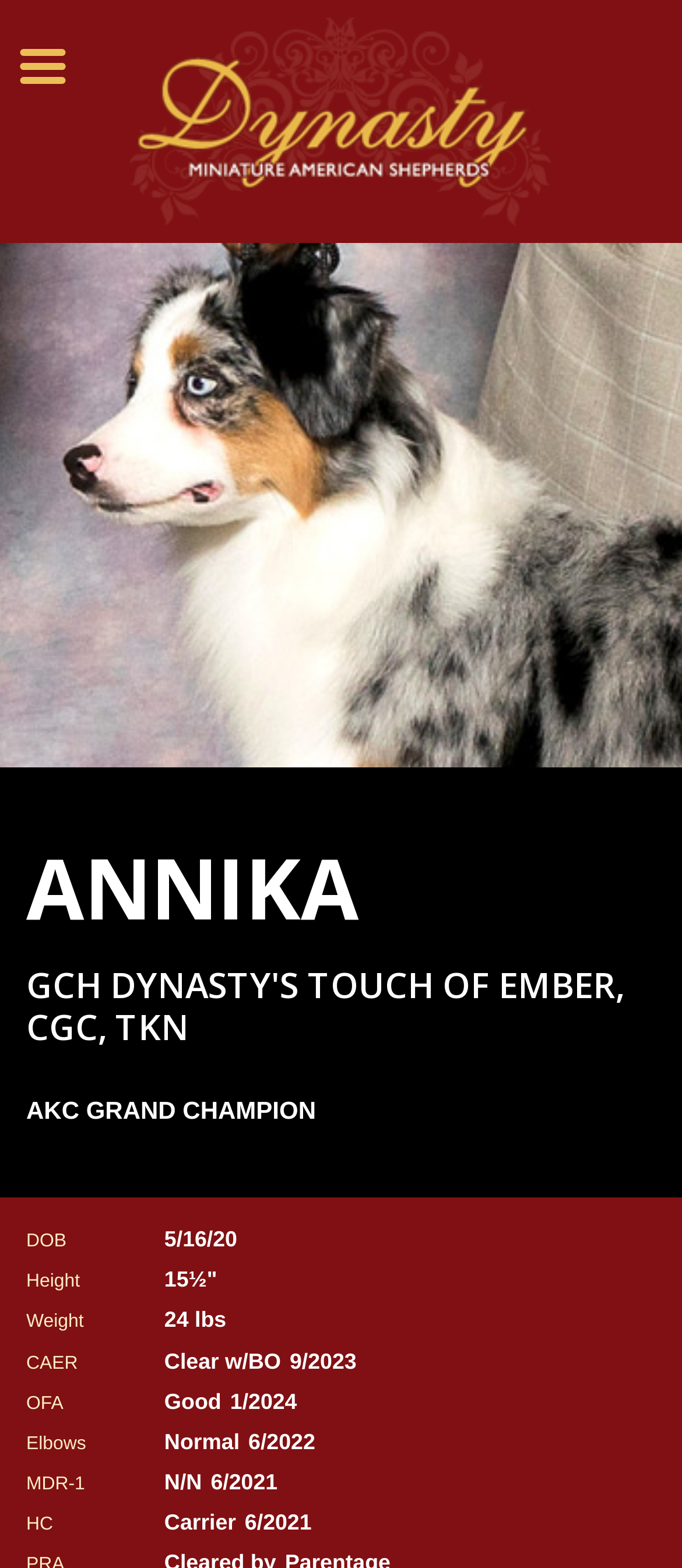Please provide a comprehensive response to the question below by analyzing the image: 
What is Annika's clearance status?

The clearance status of Annika can be found in the description list detail section, where it is mentioned as 'Clear w/BO'. This information is provided along with other details about Annika, such as her height and weight.